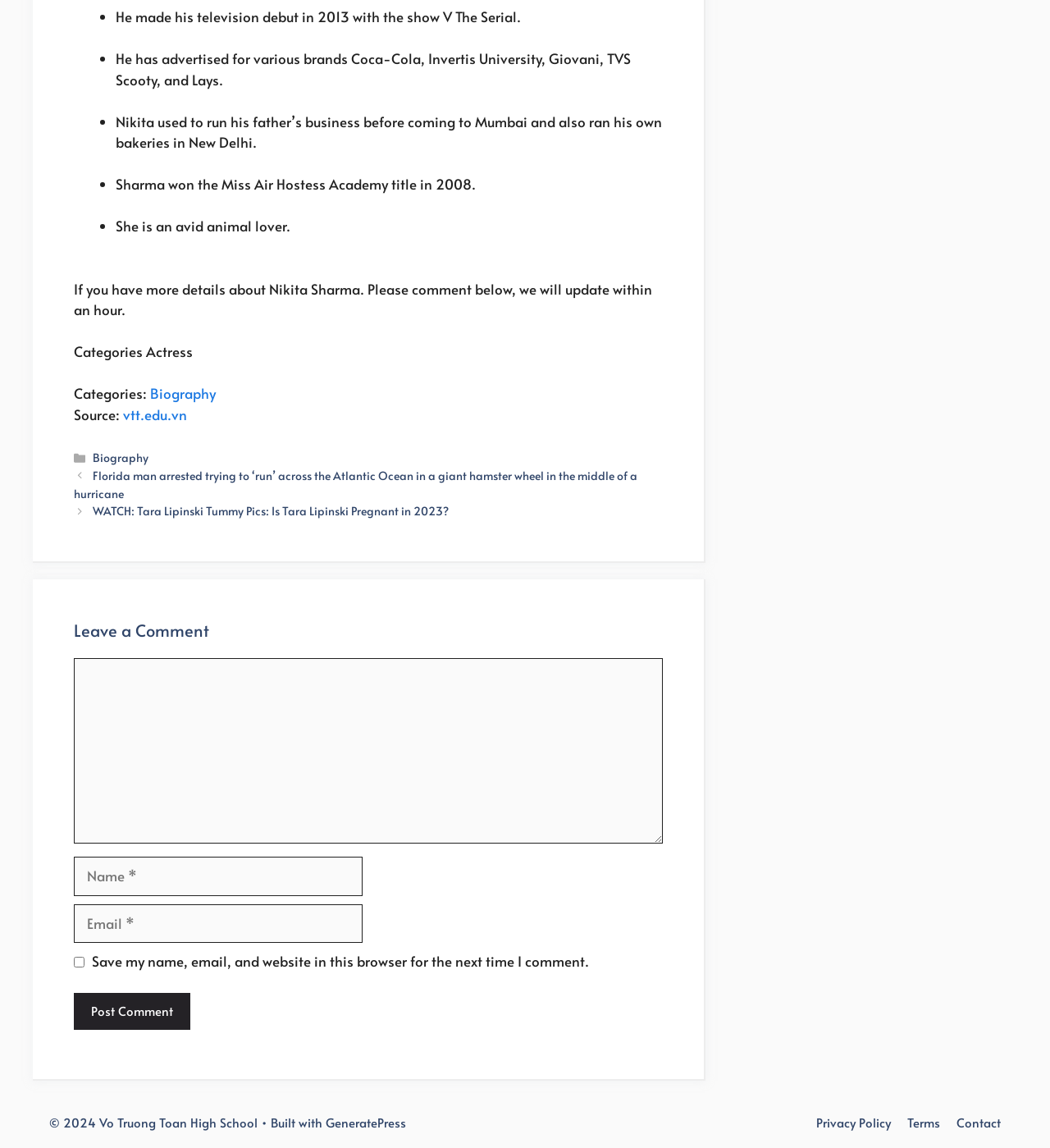Locate the UI element described by Terms and provide its bounding box coordinates. Use the format (top-left x, top-left y, bottom-right x, bottom-right y) with all values as floating point numbers between 0 and 1.

[0.864, 0.97, 0.895, 0.985]